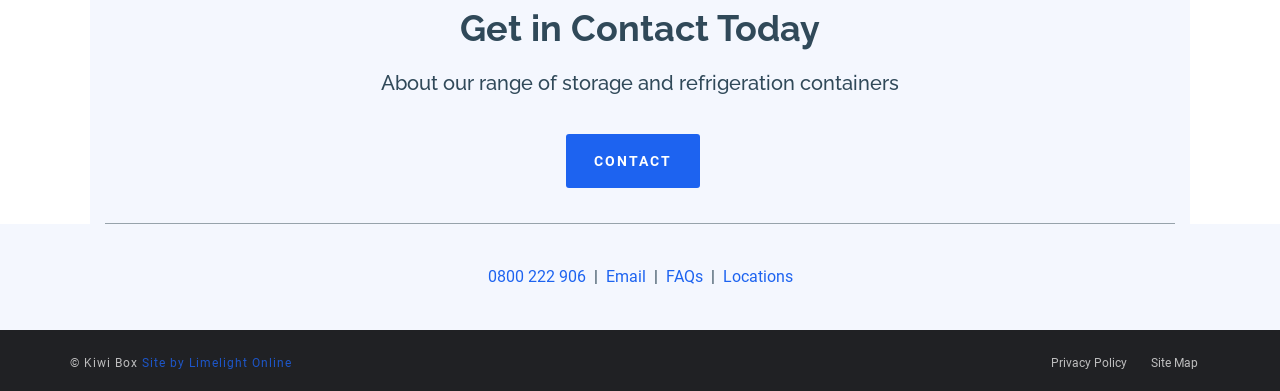With reference to the screenshot, provide a detailed response to the question below:
Are there any links to other pages?

The webpage contains several links to other pages, including 'Privacy Policy', 'Site Map', and 'Locations', which can be found at the bottom of the page.